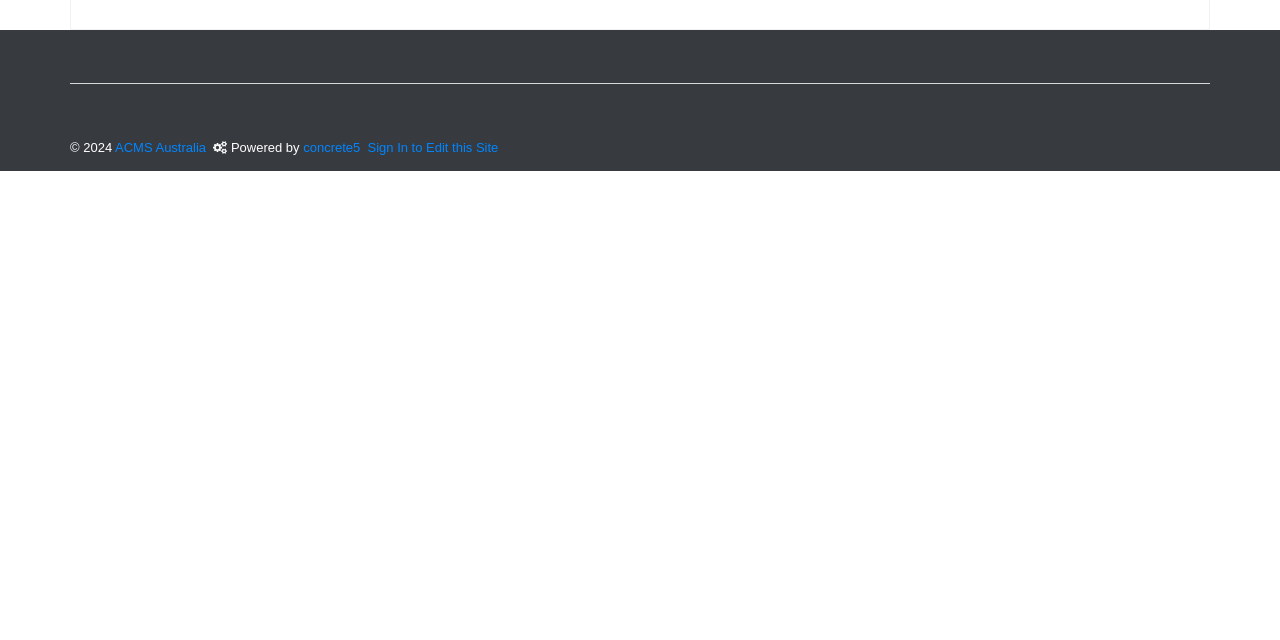Provide the bounding box coordinates of the HTML element this sentence describes: "concrete5".

[0.237, 0.218, 0.281, 0.241]